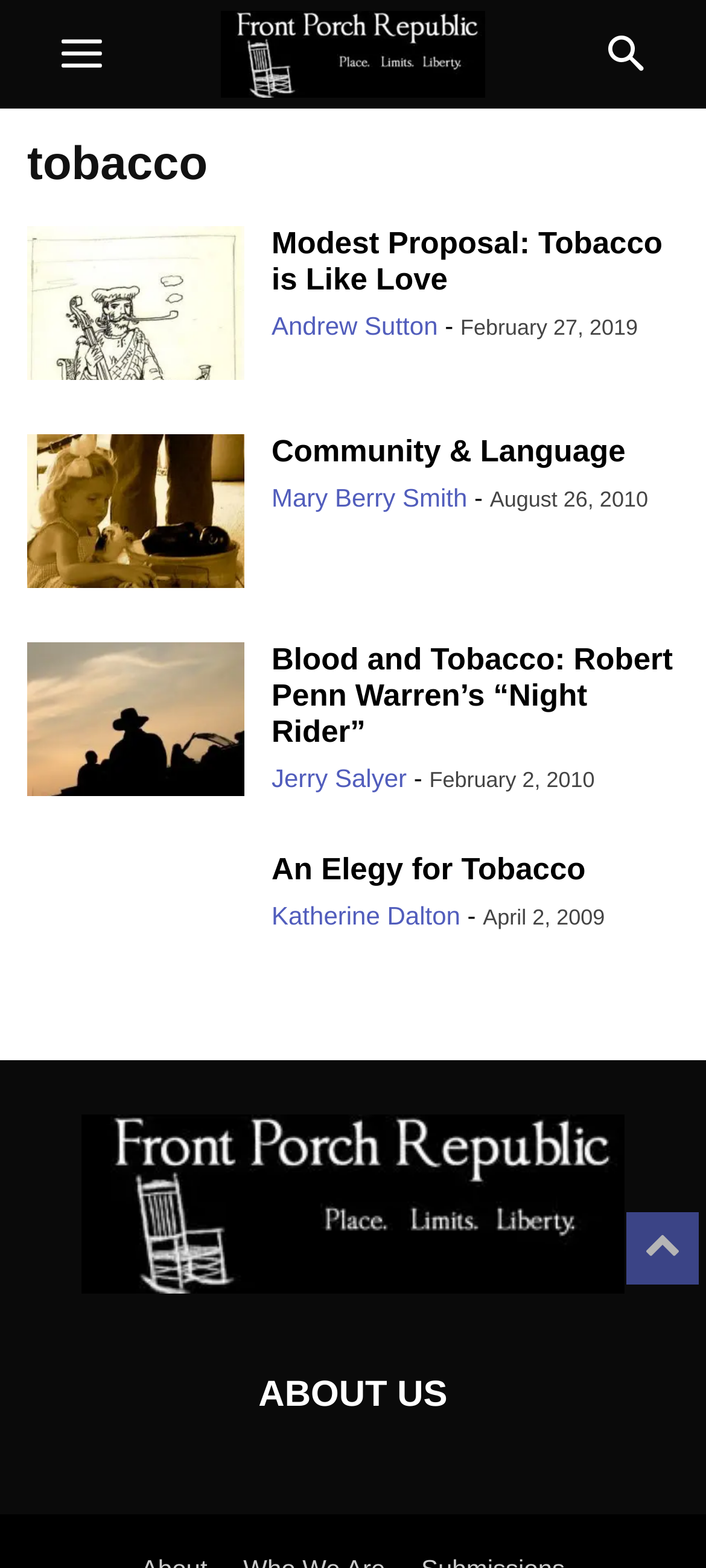Please identify the bounding box coordinates of the element's region that I should click in order to complete the following instruction: "read the post 'Blood and Tobacco: Robert Penn Warren’s “Night Rider”'". The bounding box coordinates consist of four float numbers between 0 and 1, i.e., [left, top, right, bottom].

[0.038, 0.41, 0.346, 0.573]